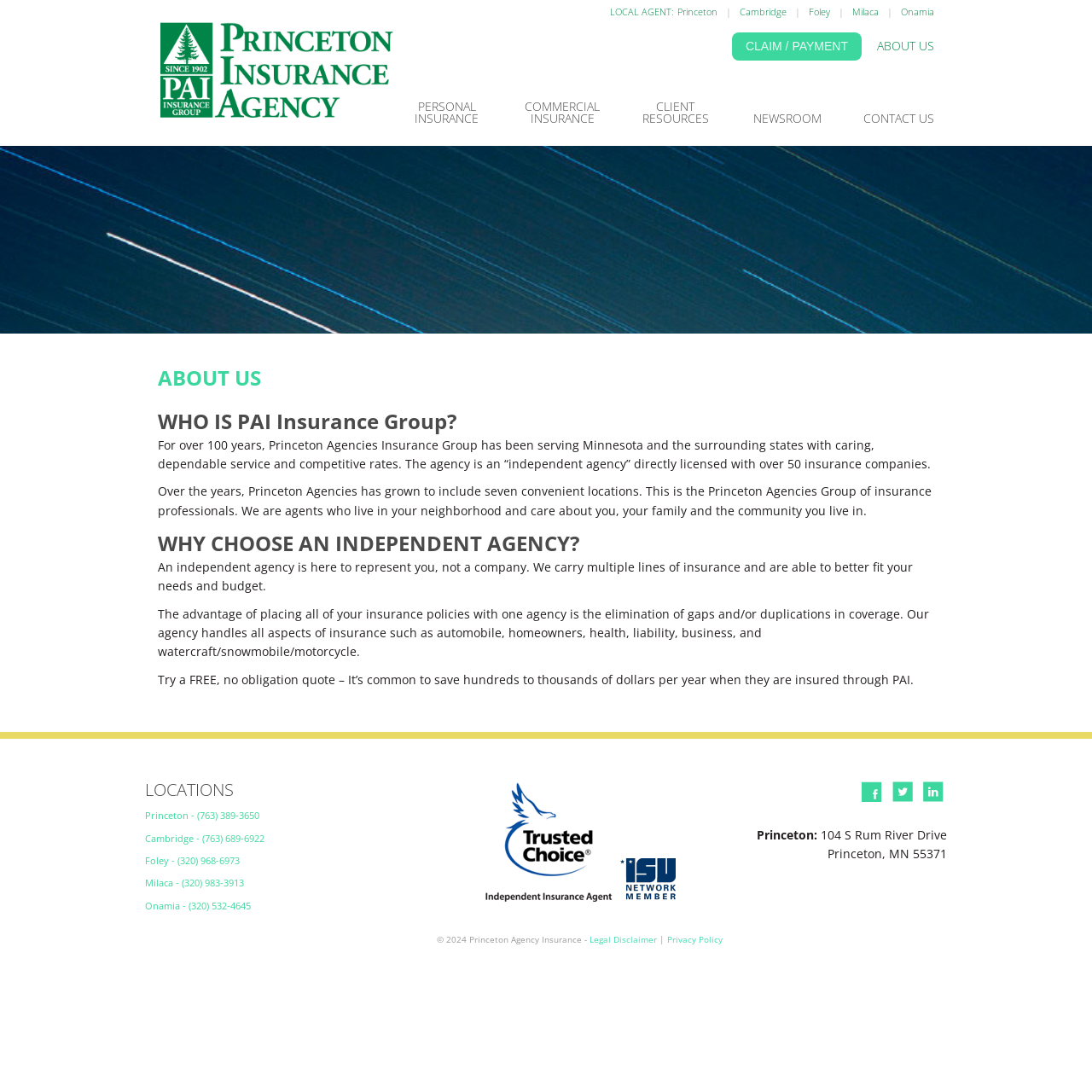Give a succinct answer to this question in a single word or phrase: 
How many locations does PAI have?

Seven